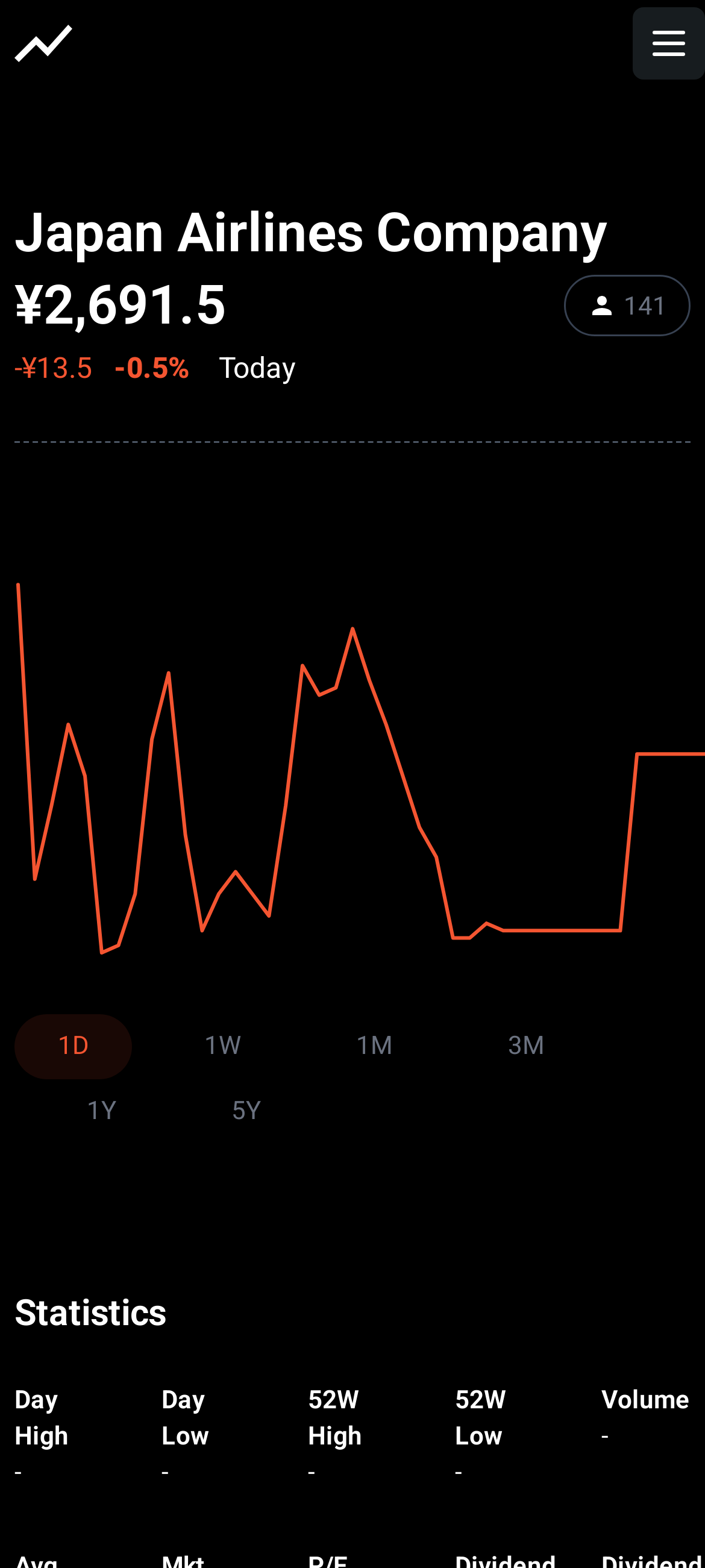What is the percentage change in the stock price today?
Provide a detailed and extensive answer to the question.

The percentage change in the stock price today can be found on the webpage, specifically in the element with the text '-0.5%', which is located near the top of the page, below the current stock price.